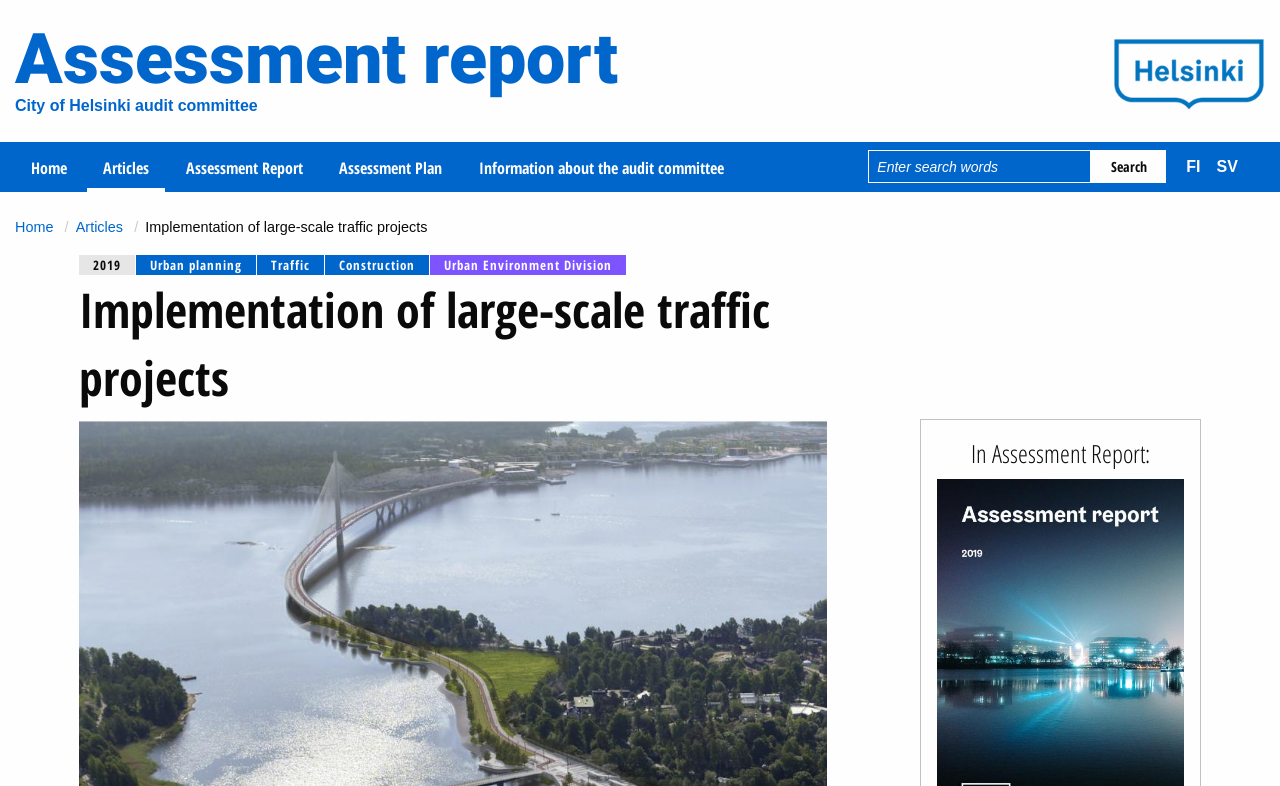What is the purpose of the search box?
Give a single word or phrase answer based on the content of the image.

To search for terms